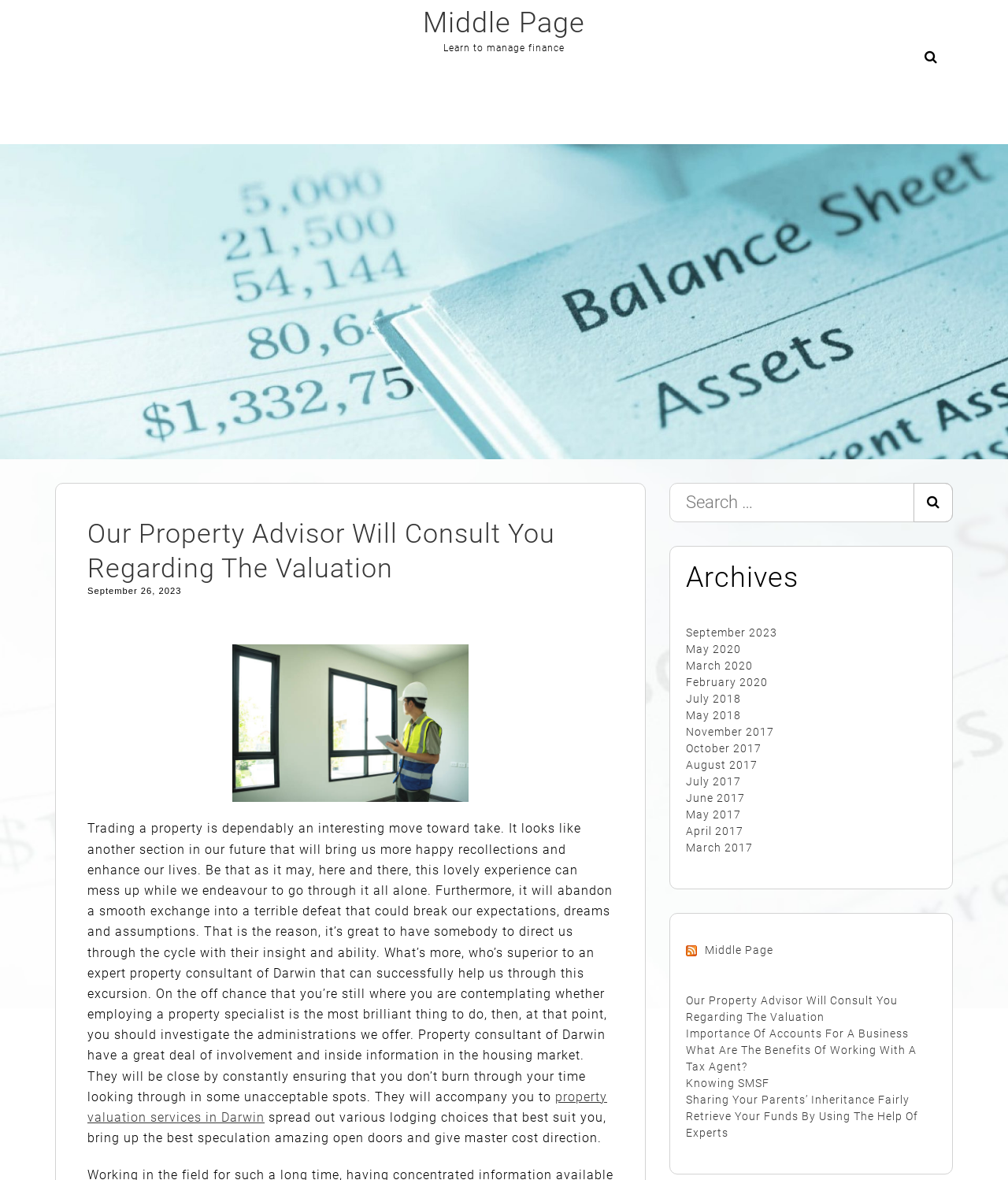Identify the bounding box coordinates of the section to be clicked to complete the task described by the following instruction: "Visit the 'Cooking Tips' page". The coordinates should be four float numbers between 0 and 1, formatted as [left, top, right, bottom].

None